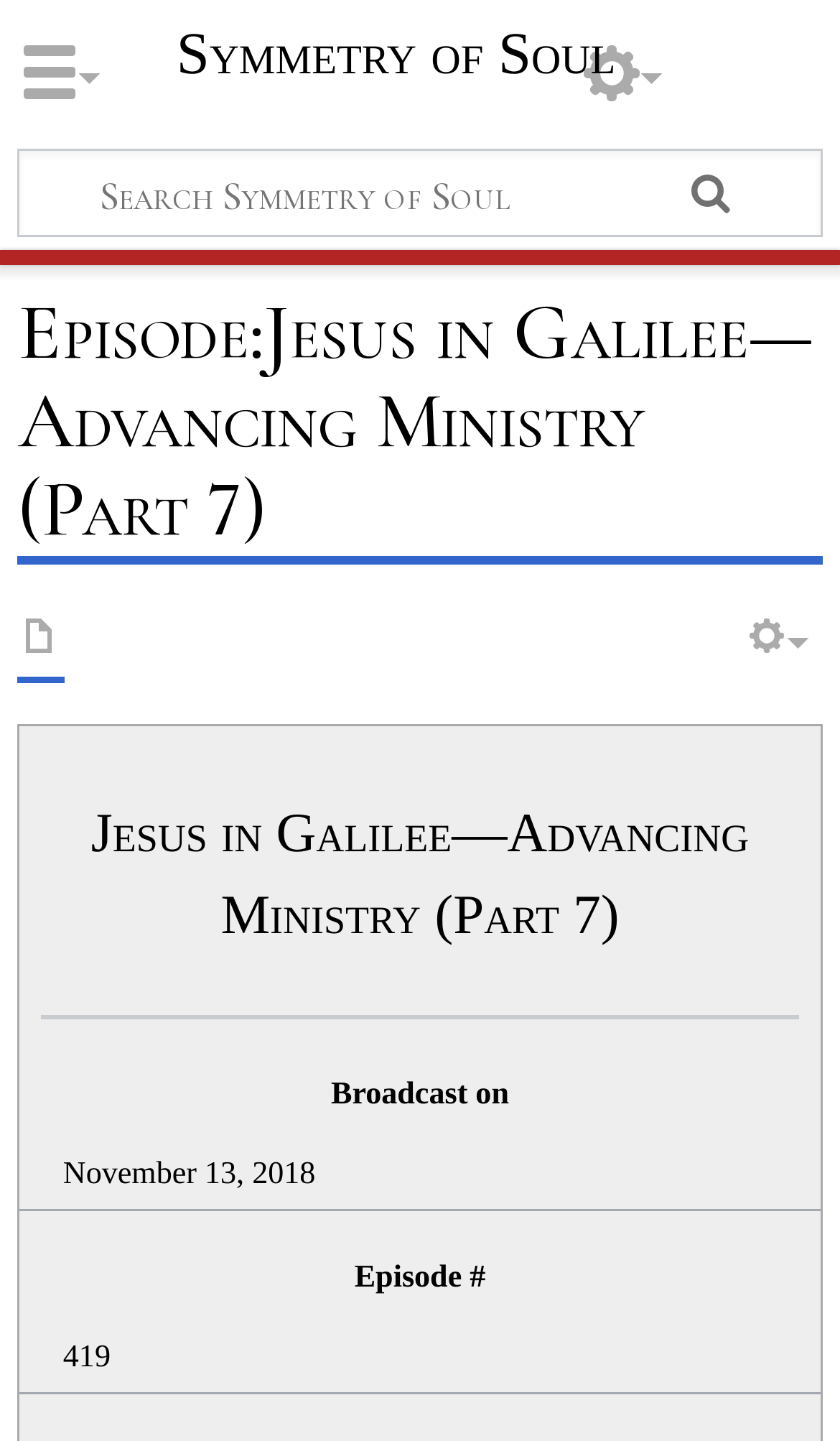Identify and provide the main heading of the webpage.

Episode:Jesus in Galilee—Advancing Ministry (Part 7)